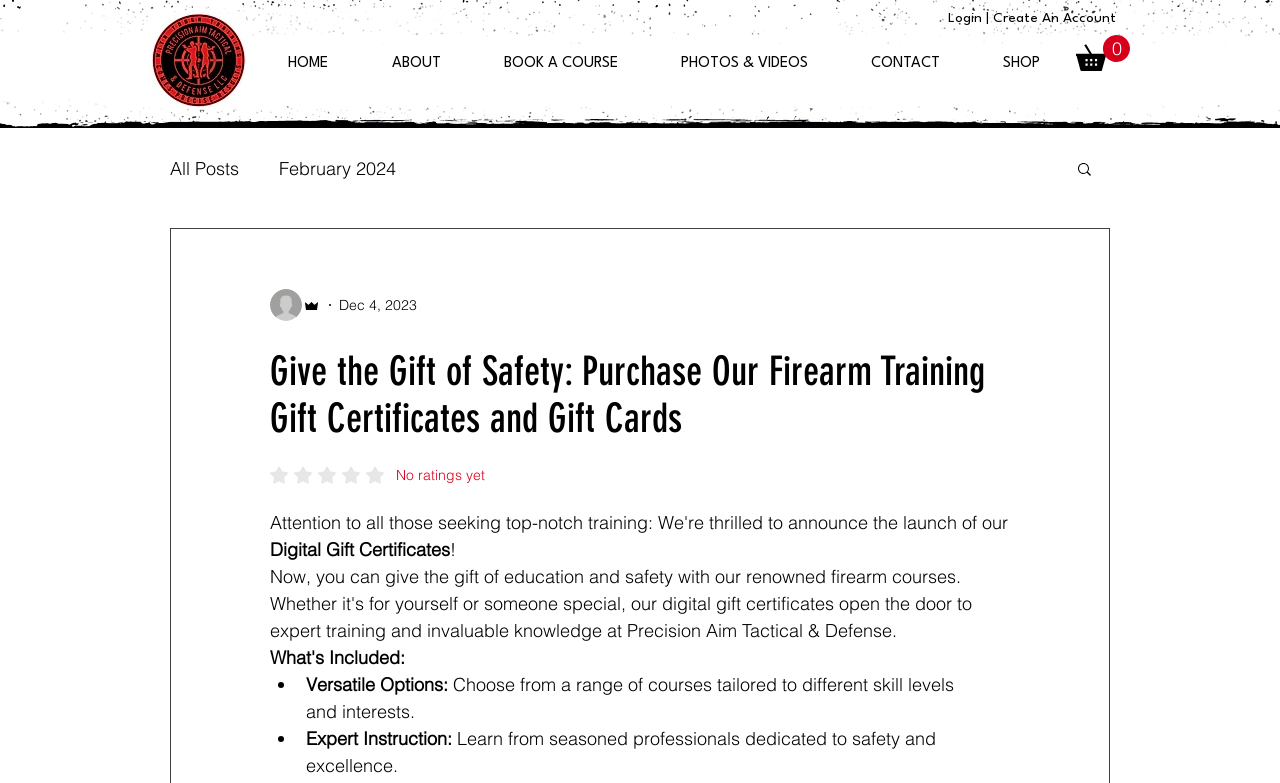Please identify the coordinates of the bounding box that should be clicked to fulfill this instruction: "go to home page".

None